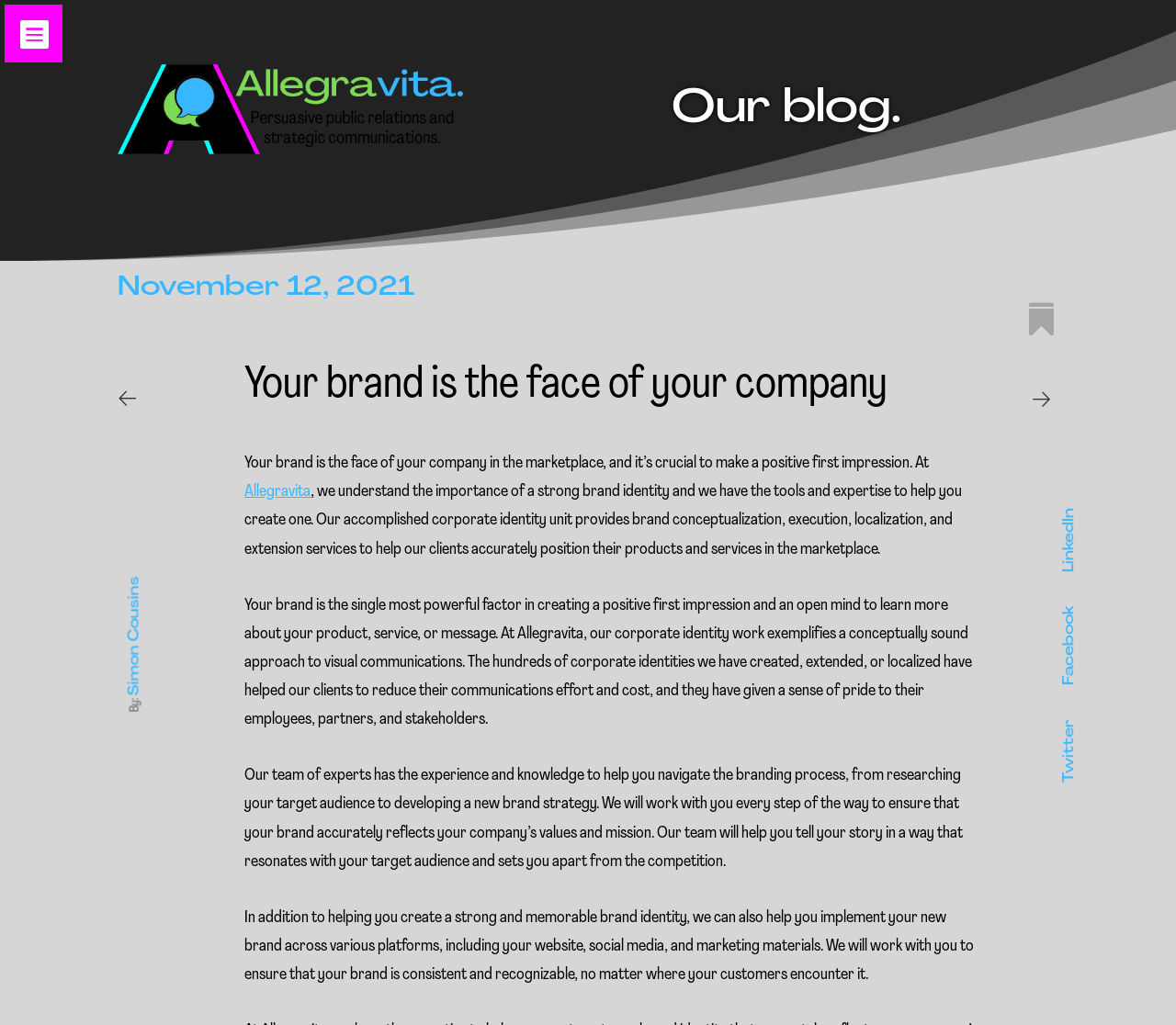Offer an extensive depiction of the webpage and its key elements.

The webpage appears to be a blog or article page from Allegravita, a company that specializes in branding and corporate identity. At the top of the page, there is a logo image and a link to the company's website. Below the logo, there is a vertical menu with a single menu item, an icon font button.

The main content of the page is divided into two sections. The first section is a heading that reads "Our blog." Below this heading, there is a date "November 12, 2021" and an arrow icon. The second section is the main article, which starts with a heading "Your brand is the face of your company" followed by a paragraph of text that explains the importance of a strong brand identity.

The article continues with several paragraphs of text that describe the services offered by Allegravita, including brand conceptualization, execution, localization, and extension. The text also highlights the company's expertise in creating corporate identities and its ability to help clients navigate the branding process.

Throughout the article, there are links to other pages or websites, including a link to the author's name, "Simon Cousins", and links to Allegravita's social media profiles, such as Twitter, Facebook, and LinkedIn. At the bottom of the page, there are navigation links to move to the previous or next article, represented by "←" and "→" icons.

Overall, the webpage has a clean and organized layout, with a clear hierarchy of headings and paragraphs, making it easy to read and navigate.